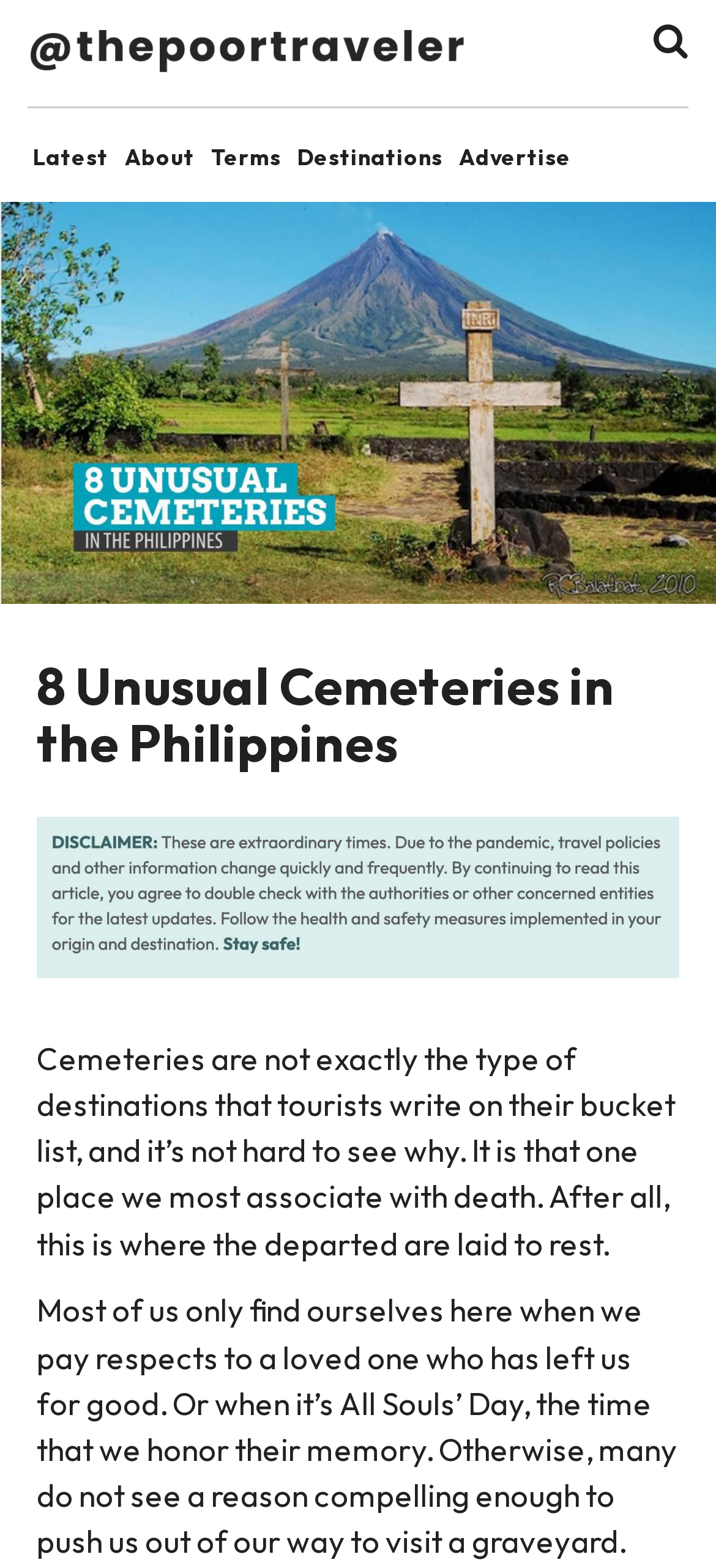What is the author's tone towards cemeteries?
Please provide a single word or phrase as your answer based on the image.

Neutral